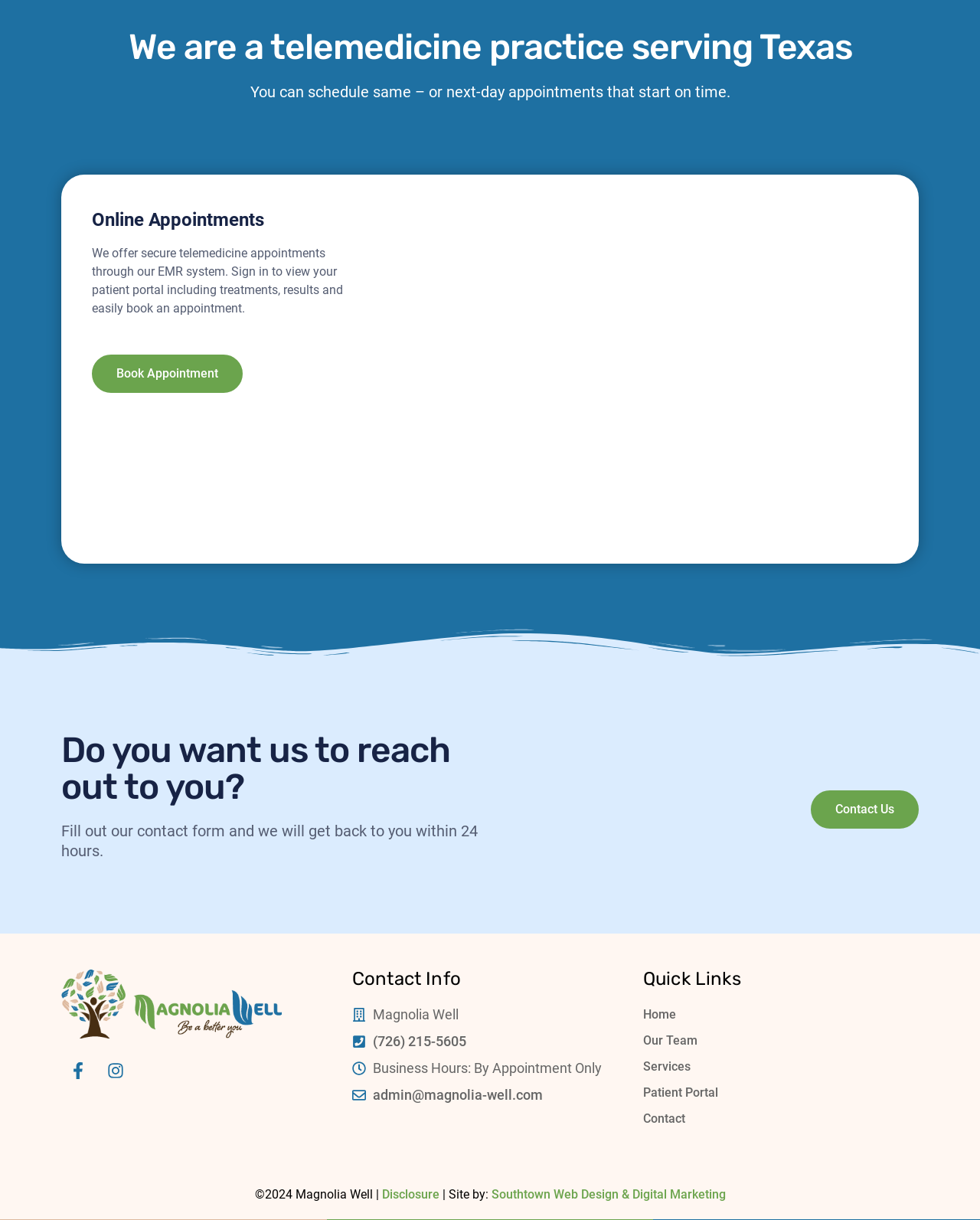Find the bounding box coordinates of the area to click in order to follow the instruction: "Contact us".

[0.827, 0.648, 0.938, 0.679]